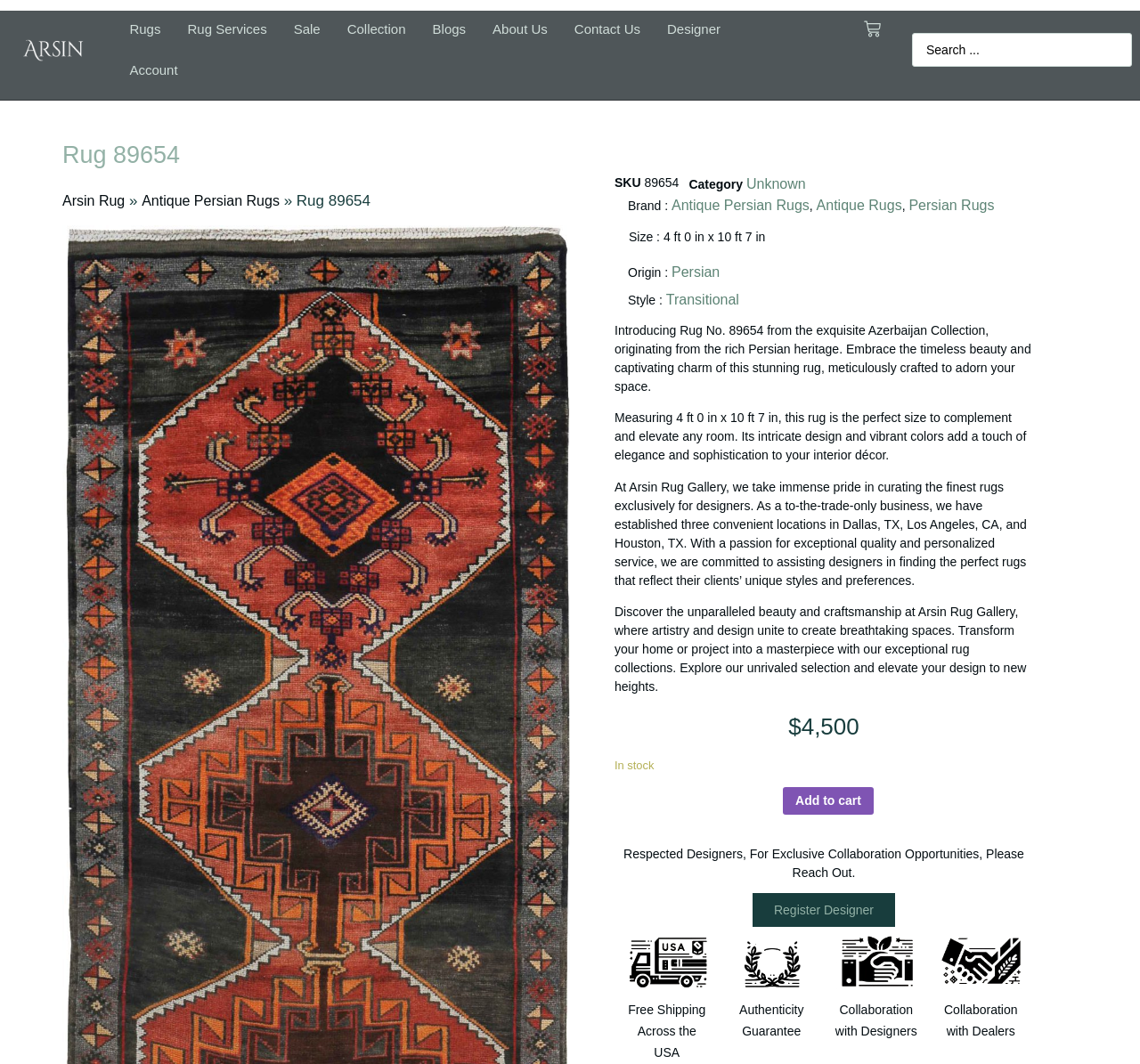Describe the webpage meticulously, covering all significant aspects.

This webpage is about a specific rug, Rug No. 89654, from the Azerbaijan Collection. At the top left corner, there is a logo of Arsin Rug Gallery, and a navigation menu with links to different sections of the website, including Rugs, Rug Services, Sale, Collection, Blogs, About Us, Contact Us, Designer, and Account. 

On the top right corner, there is a search bar and a cart icon with a number of items. Below the navigation menu, there is a heading that displays the rug's name, followed by a breadcrumb navigation that shows the rug's category and brand.

The main content of the webpage is divided into two sections. The left section displays the rug's details, including its SKU, category, brand, size, origin, and style. The right section displays a detailed description of the rug, its features, and its benefits. There are four paragraphs of text that describe the rug's beauty, its perfect size, the company's pride in curating the finest rugs, and the company's commitment to assisting designers.

Below the description, there is a section that displays the rug's price, which is $4,500, and a button to add the rug to the cart. The rug is in stock, and there is a call-to-action for designers to register for exclusive collaboration opportunities.

At the bottom of the webpage, there are four images that represent the company's benefits, including free shipping across the USA, authenticity guarantee, collaboration with designers, and collaboration with dealers.